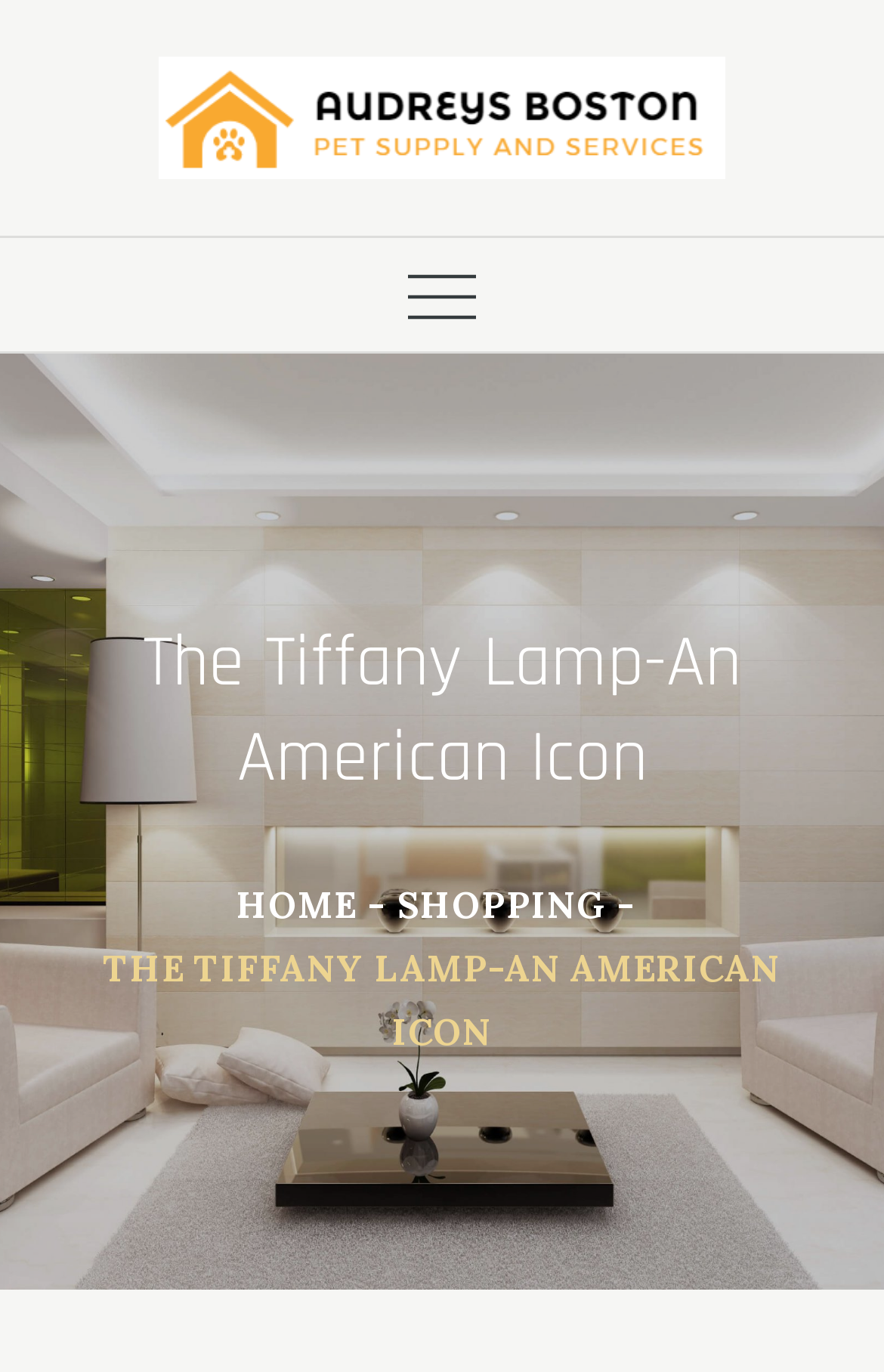What is the purpose of the button with an image in the top-right corner?
Based on the screenshot, provide your answer in one word or phrase.

To expand or collapse the primary menu